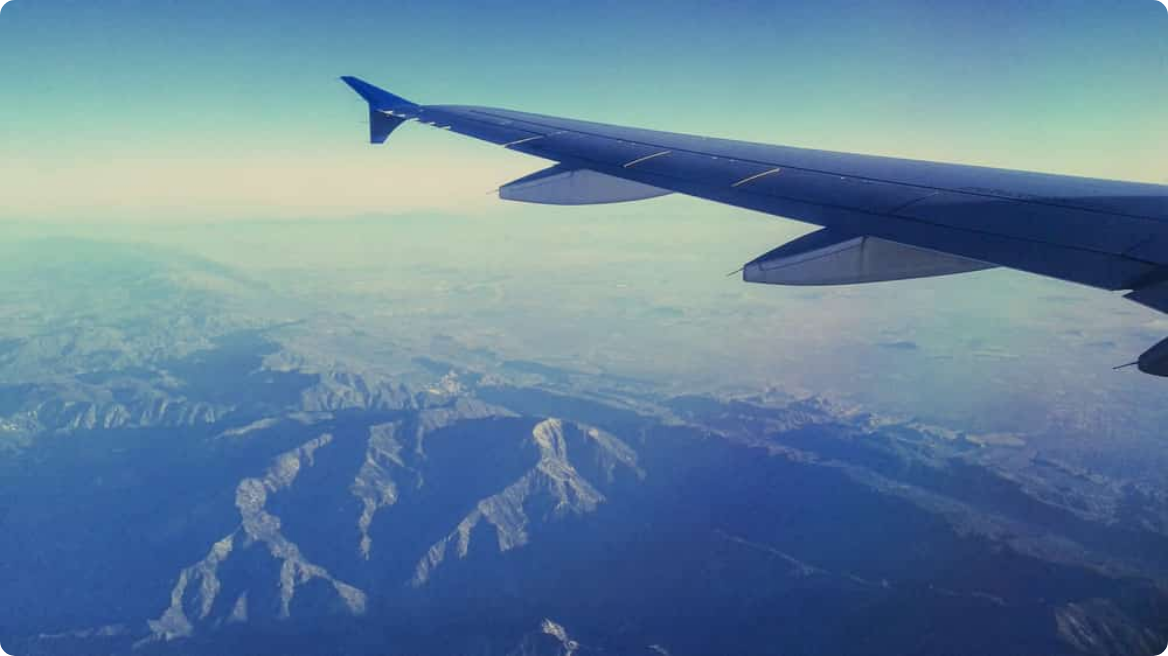Answer the question using only a single word or phrase: 
What is the terrain of the landscape?

Undulating hills